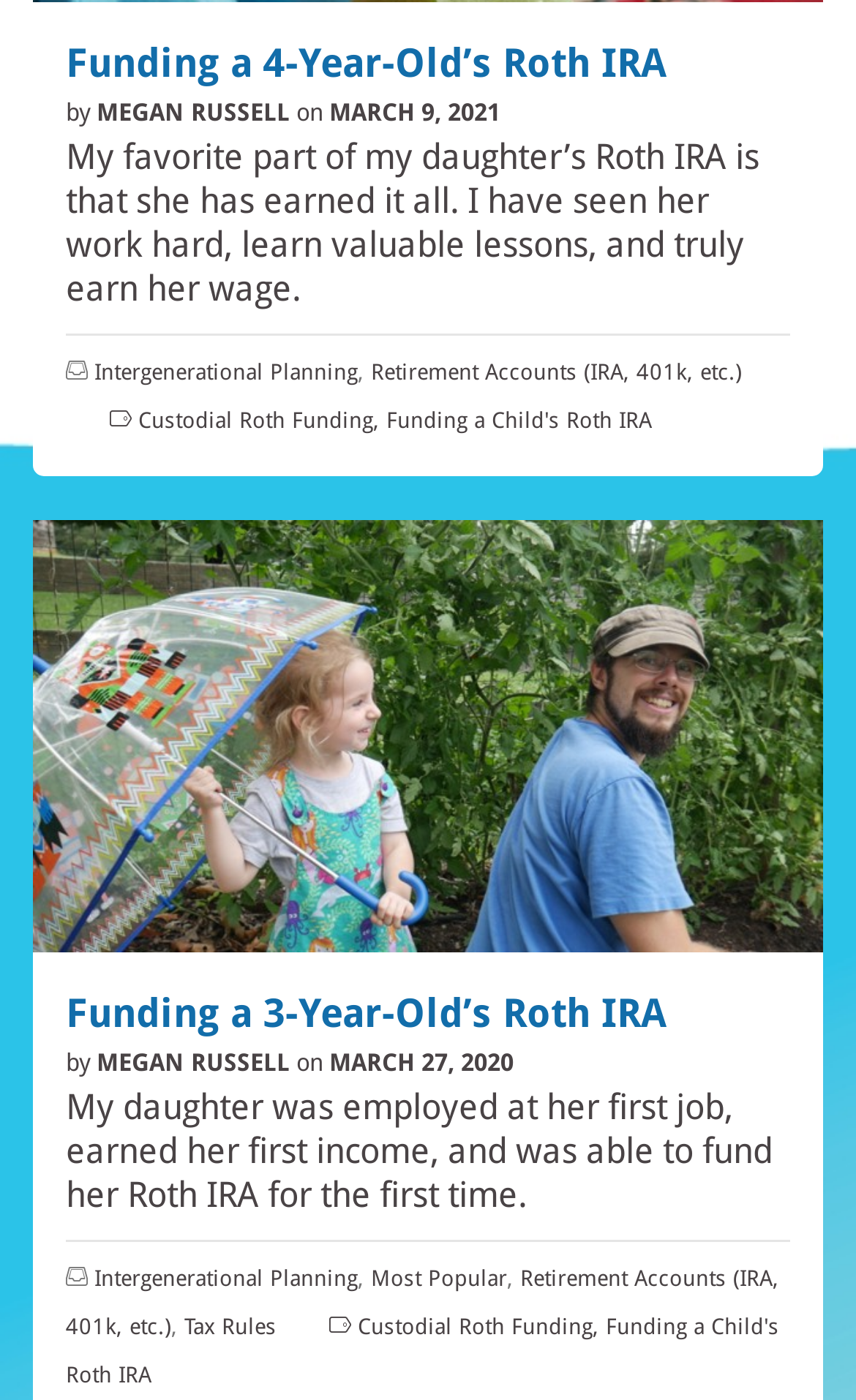Use a single word or phrase to answer the question:
What is the category of the link 'Intergenerational Planning'?

Footer link